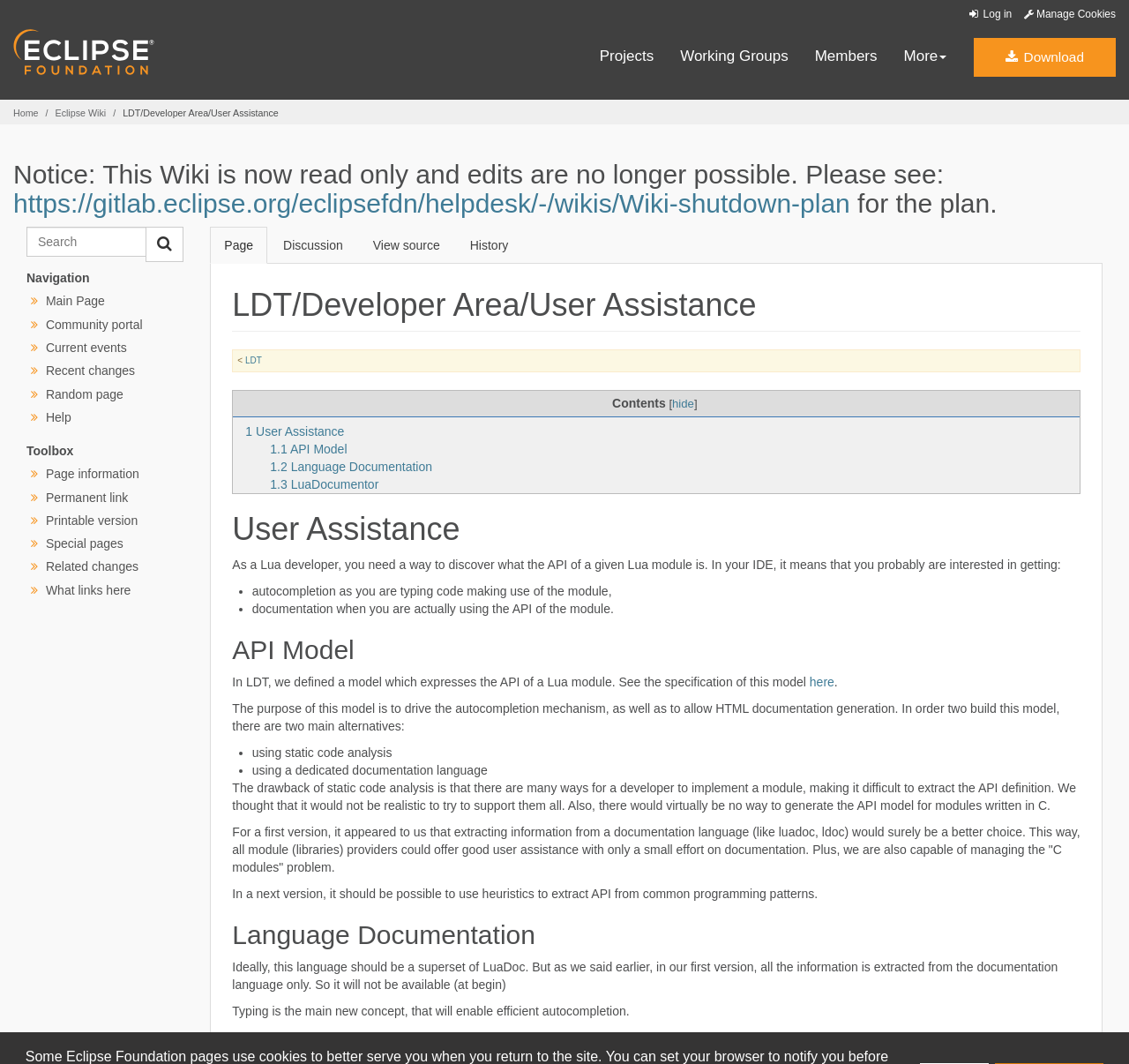What is the purpose of the API model?
Provide a short answer using one word or a brief phrase based on the image.

drive autocompletion and HTML doc generation